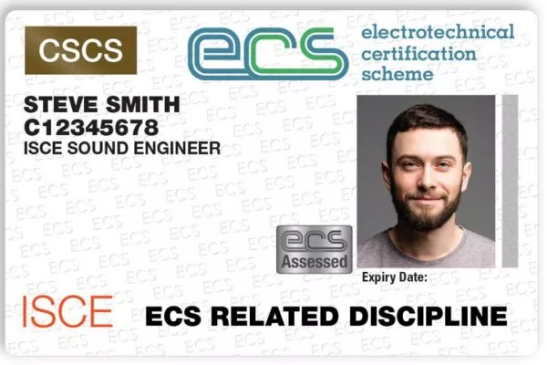Describe every detail you can see in the image.

The image displays an ECS (Electrotechnical Certification Scheme) card, specifically for a certified sound engineer. The card prominently features the ECS logo alongside the initials "CSCS," indicating it is part of the Construction Skills Certification Scheme. 

It includes the name "STEVE SMITH" and an identification number "C12345678," certifying him as an ISCE (Institute of Sound, Communications, and Engineering) sound engineer. A small ECS logo and the "Assessed" insignia indicate the cardholder has met required qualifications. 

The expiration date is noted on the card, ensuring its validity. The background showcases a repeated pattern of the ECS branding, reinforcing the credibility and official nature of the card. Overall, this ECS card symbolizes a recognized standard of competency within the sound engineering field.